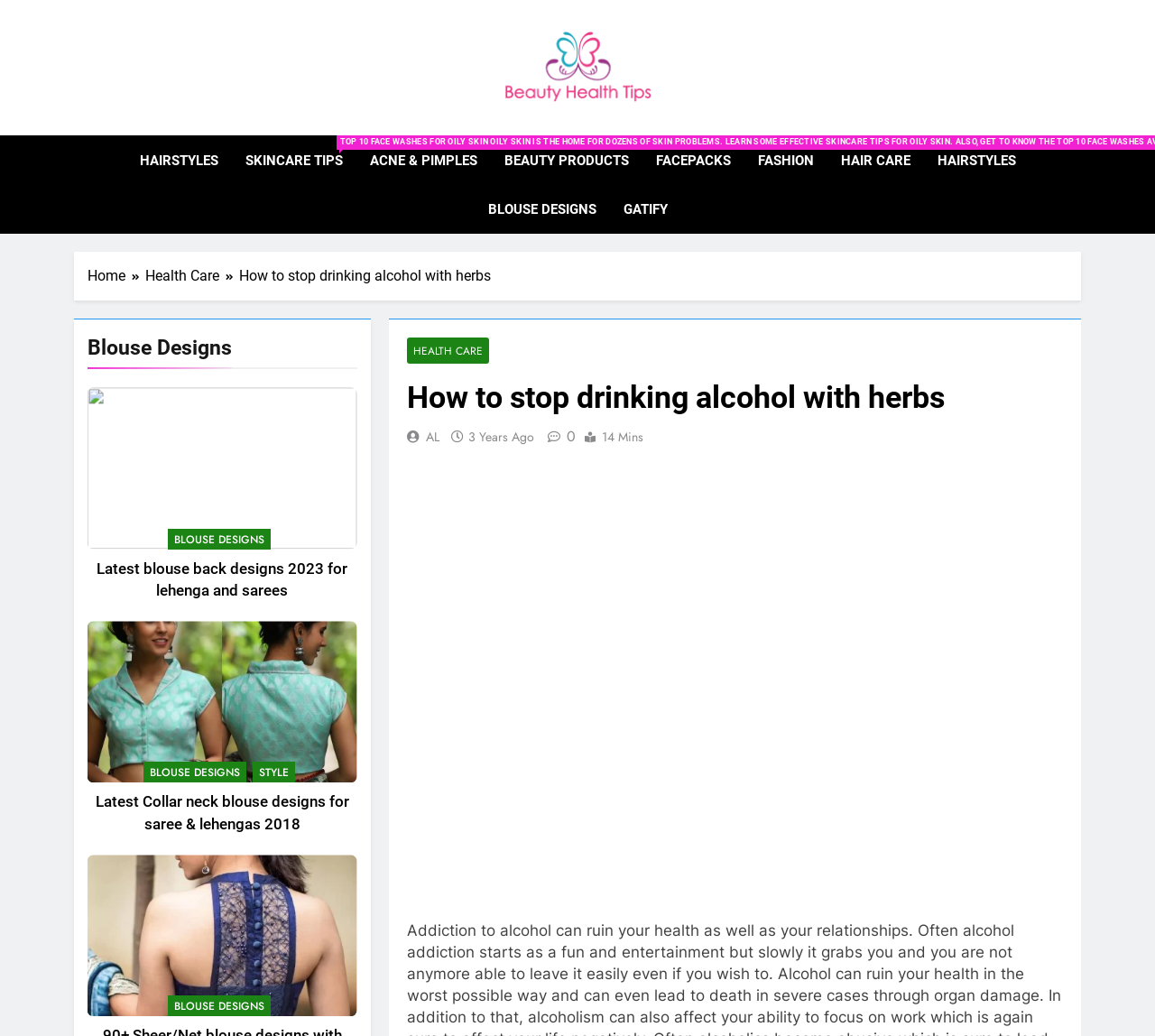Write an exhaustive caption that covers the webpage's main aspects.

This webpage is about beauty and health tips, with a focus on stopping alcohol addiction using herbs. At the top, there is a logo and a link to "Beauty Health Tips" on the left, and a navigation menu on the right with links to "Home" and "Health Care". 

Below the navigation menu, there is a heading that reads "How to stop drinking alcohol with herbs". This is followed by a series of links to various beauty and health-related topics, including "HAIRSTYLES", "SKINCARE TIPS", "ACNE & PIMPLES", and "BEAUTY PRODUCTS". These links are arranged horizontally across the page.

Further down, there is a section dedicated to blouse designs, with multiple headings and links to different blouse design topics, such as "Latest blouse back designs 2023 for lehenga and sarees" and "Latest Collar neck blouse designs for saree & lehengas 2018". This section also features several images of blouse designs.

On the right side of the page, there is a header section with links to "HEALTH CARE" and "AL", as well as a timestamp indicating that the content was posted 3 years ago. There is also a reading time indicator showing that the content can be read in 14 minutes.